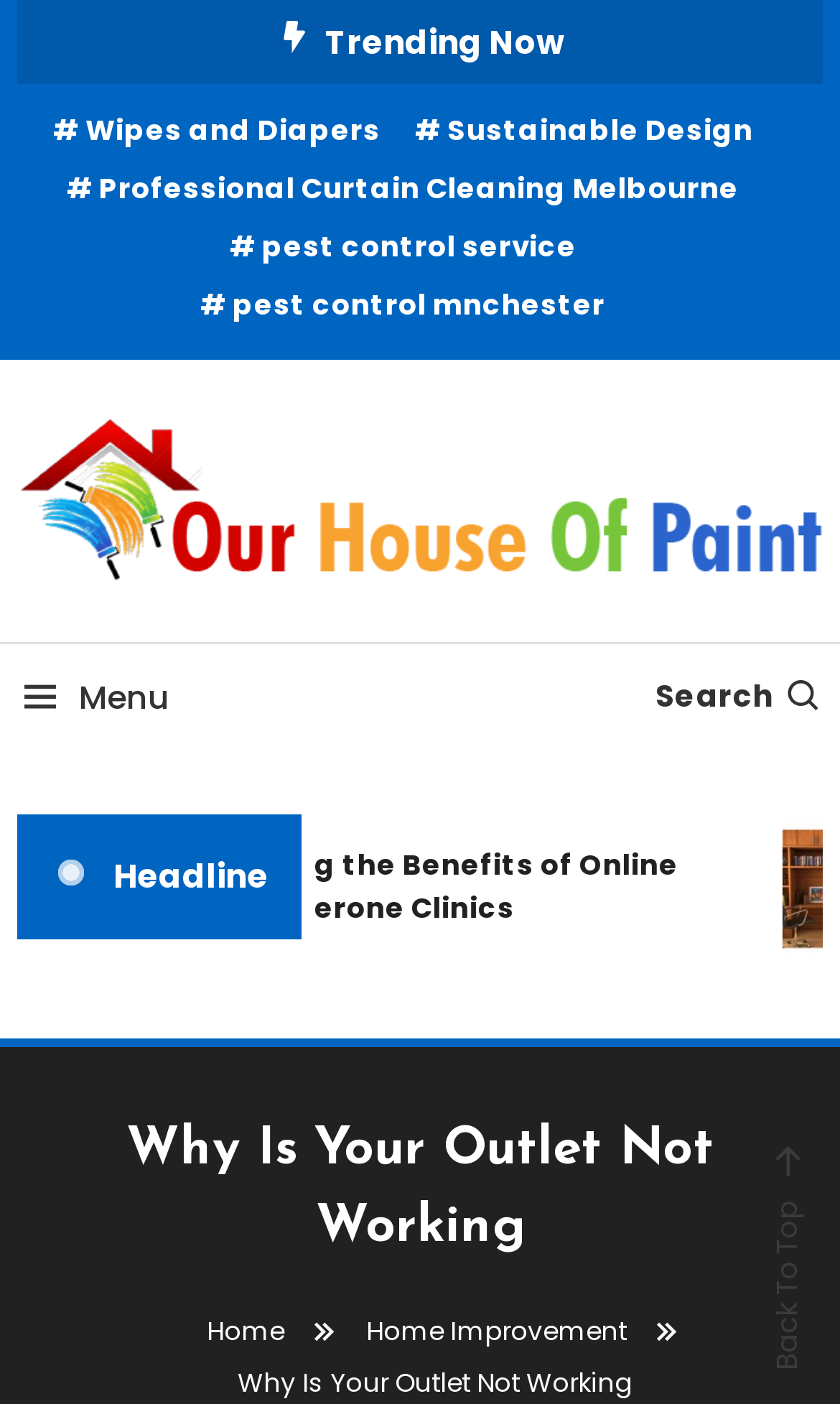Is there a search function on the page?
Analyze the image and provide a thorough answer to the question.

I looked at the top right corner of the page and found a link that says 'Search'. This suggests that there is a search function on the page.